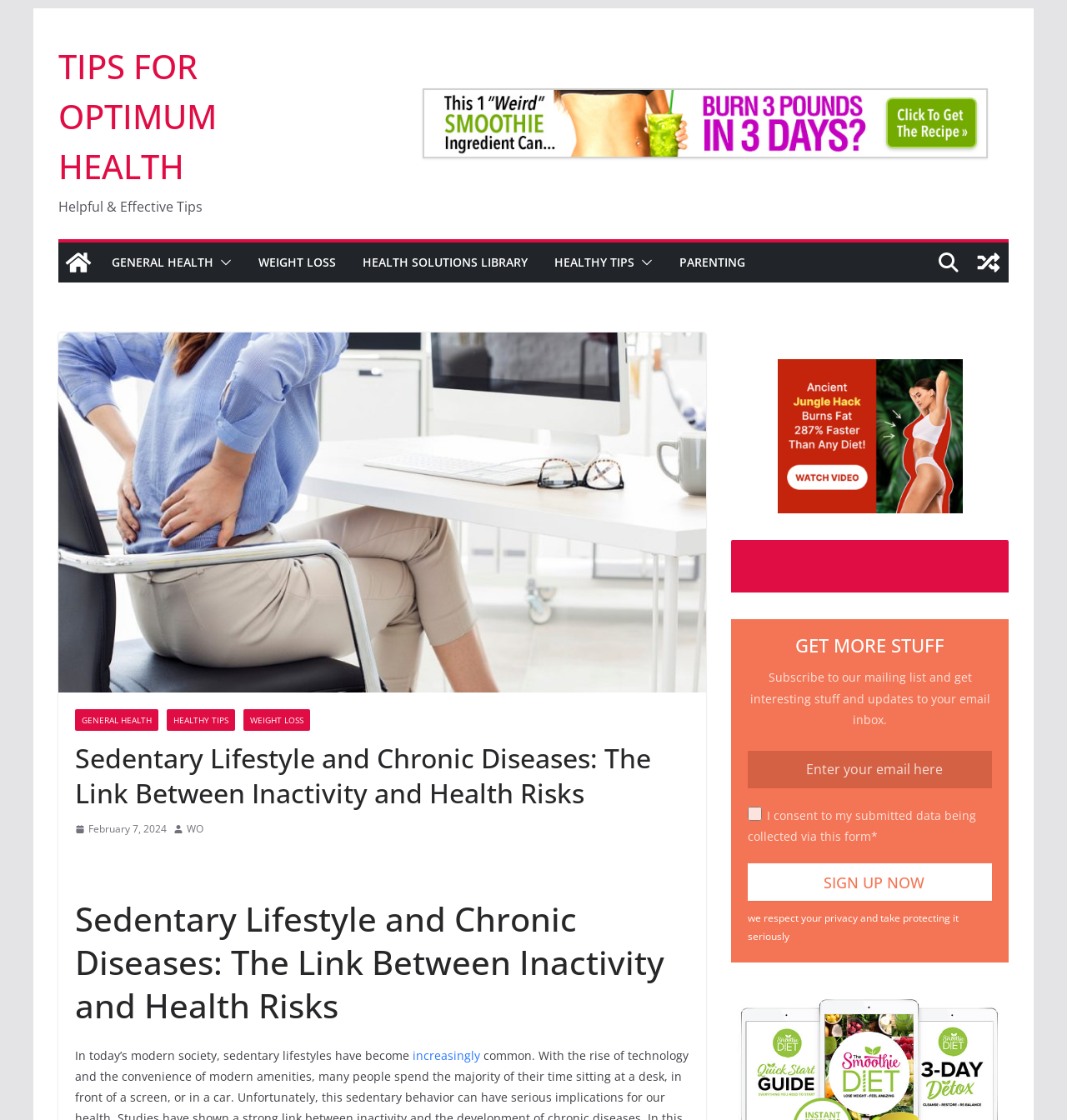Could you specify the bounding box coordinates for the clickable section to complete the following instruction: "Click the 'Sign Up Now' button"?

[0.701, 0.771, 0.93, 0.805]